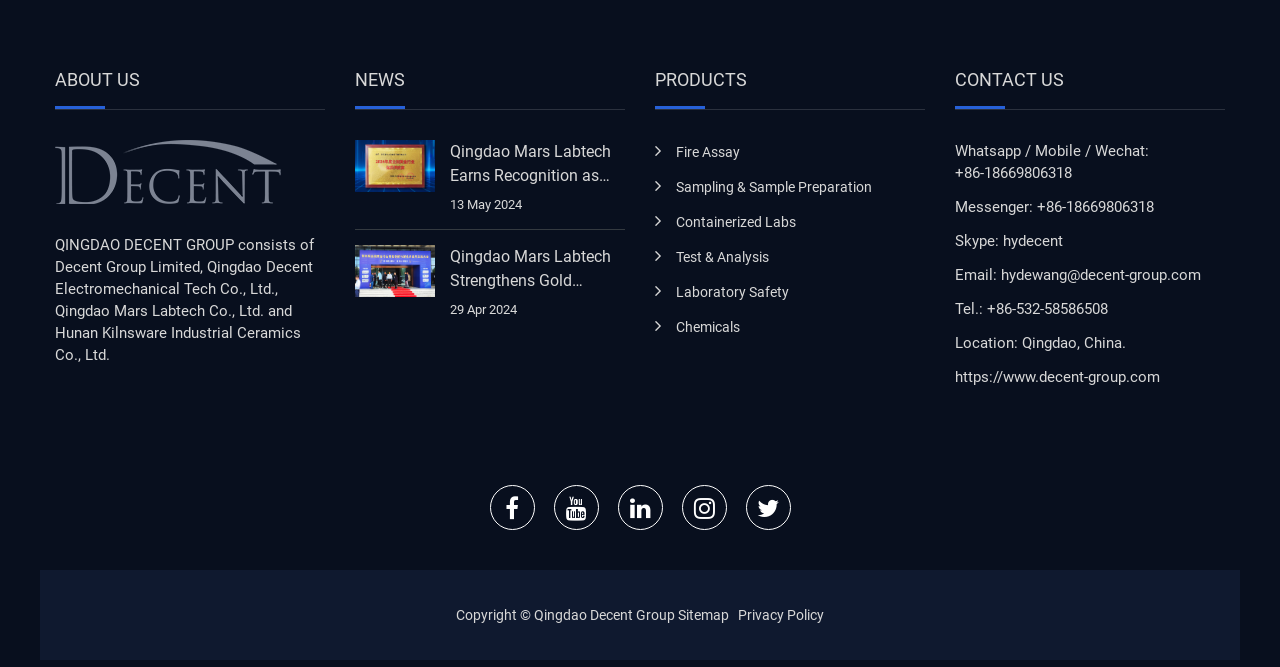What is the date of the news 'Qingdao Mars Labtech Earns Recognition as 2024 National Gold Industry Quality Supplier'?
Look at the image and respond with a one-word or short phrase answer.

13 May 2024